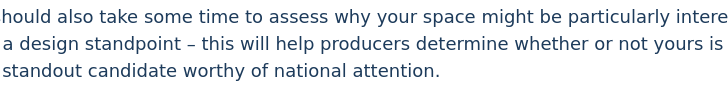Why is evaluating outdoor space important?
Utilize the image to construct a detailed and well-explained answer.

The caption emphasizes the necessity of evaluating your outdoor space from a design perspective, as a well-thought-out assessment can significantly enhance your chances of being selected for the TV show 'Supersize My Pool'.